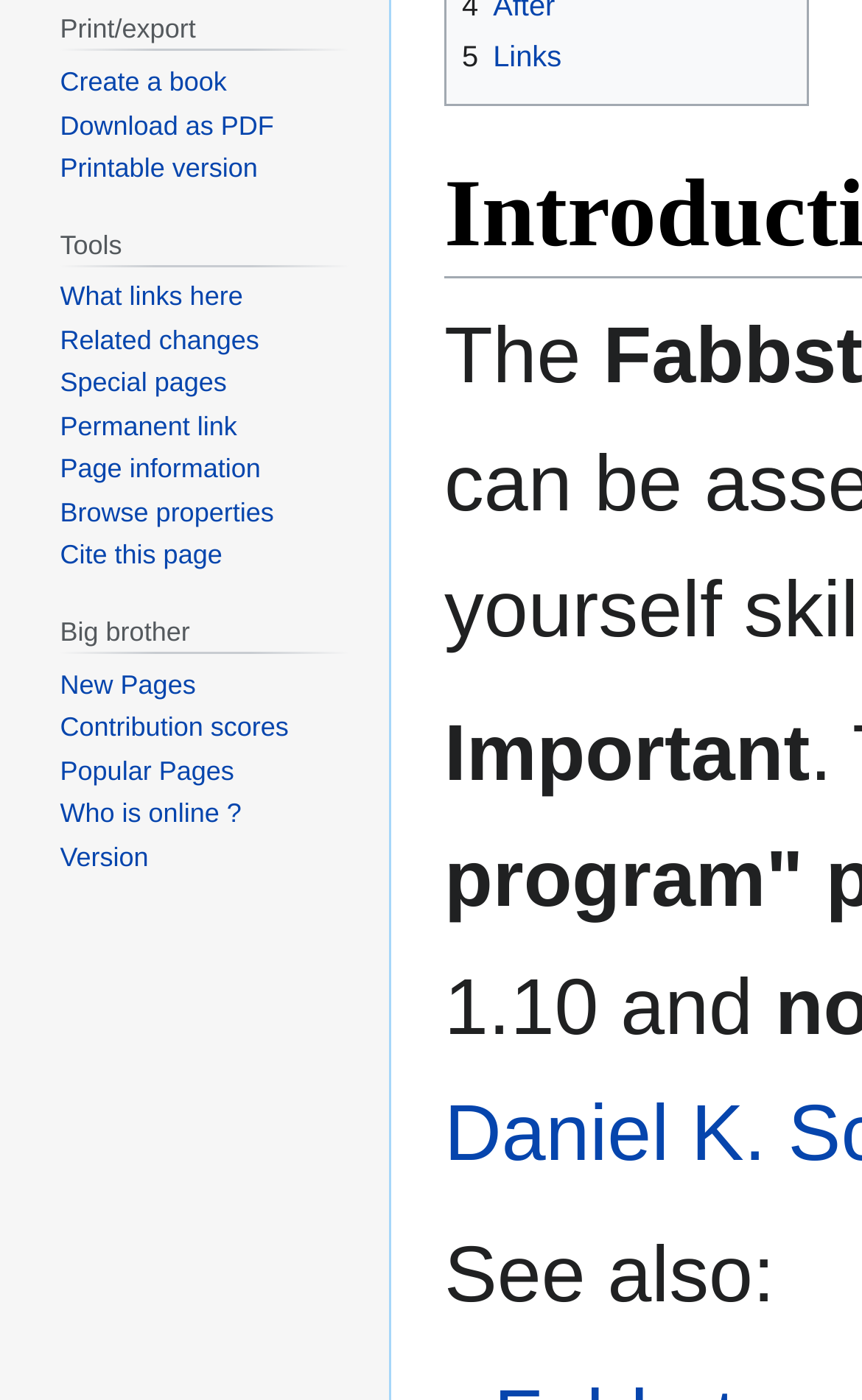Identify the bounding box coordinates for the UI element described by the following text: "Cite this page". Provide the coordinates as four float numbers between 0 and 1, in the format [left, top, right, bottom].

[0.07, 0.386, 0.258, 0.408]